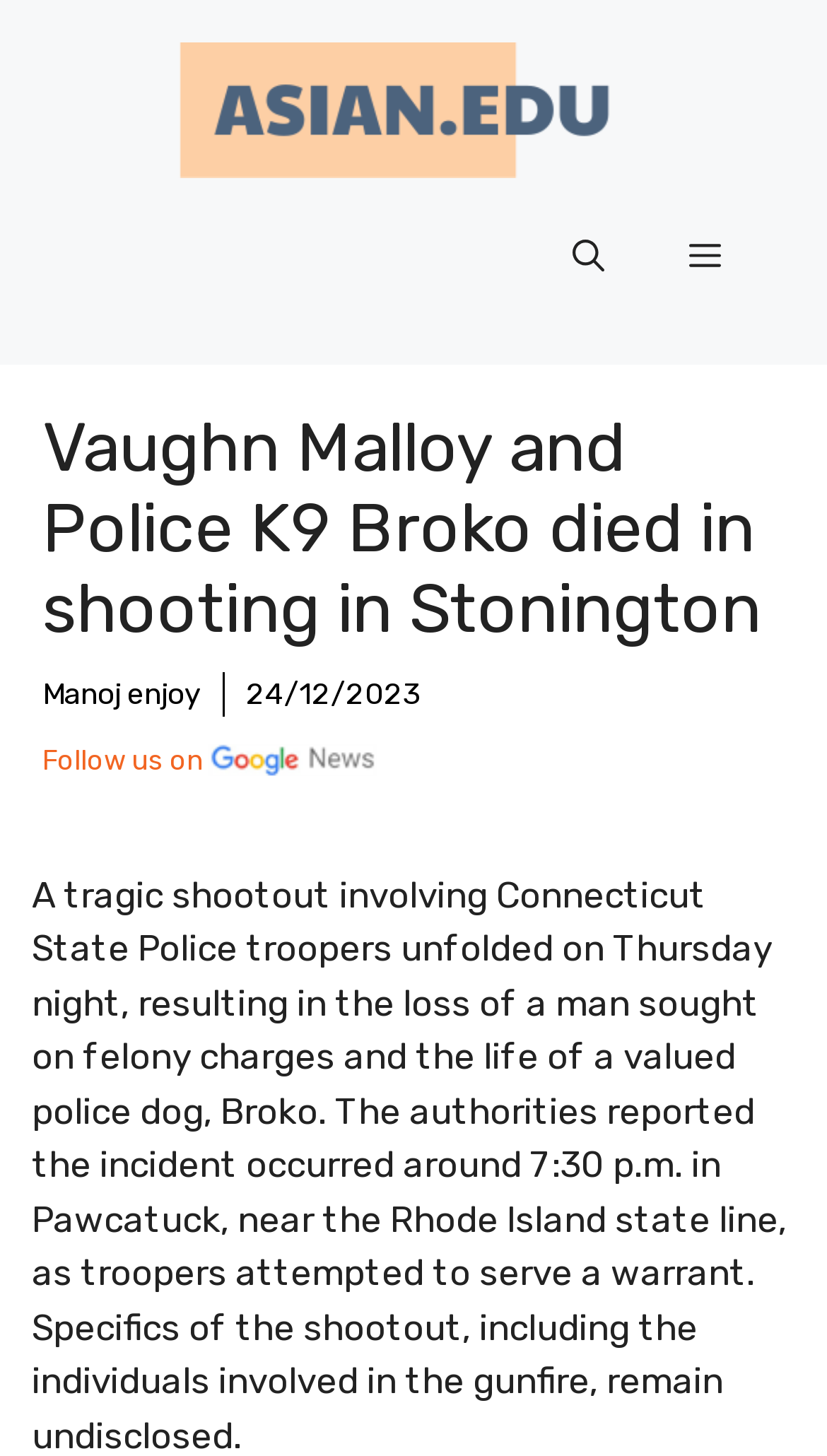Identify the coordinates of the bounding box for the element described below: "Menu". Return the coordinates as four float numbers between 0 and 1: [left, top, right, bottom].

[0.782, 0.133, 0.923, 0.221]